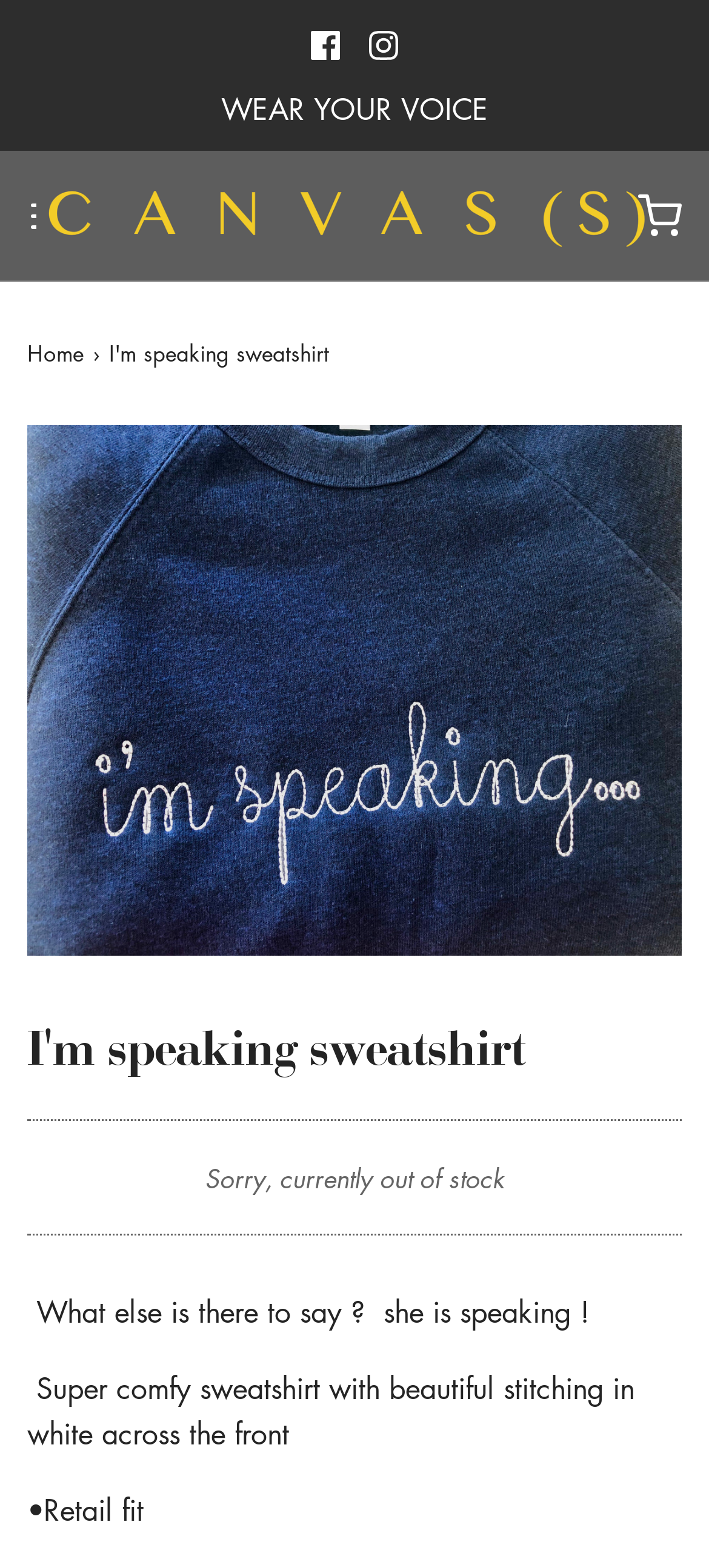Bounding box coordinates are specified in the format (top-left x, top-left y, bottom-right x, bottom-right y). All values are floating point numbers bounded between 0 and 1. Please provide the bounding box coordinate of the region this sentence describes: Home

[0.038, 0.214, 0.131, 0.236]